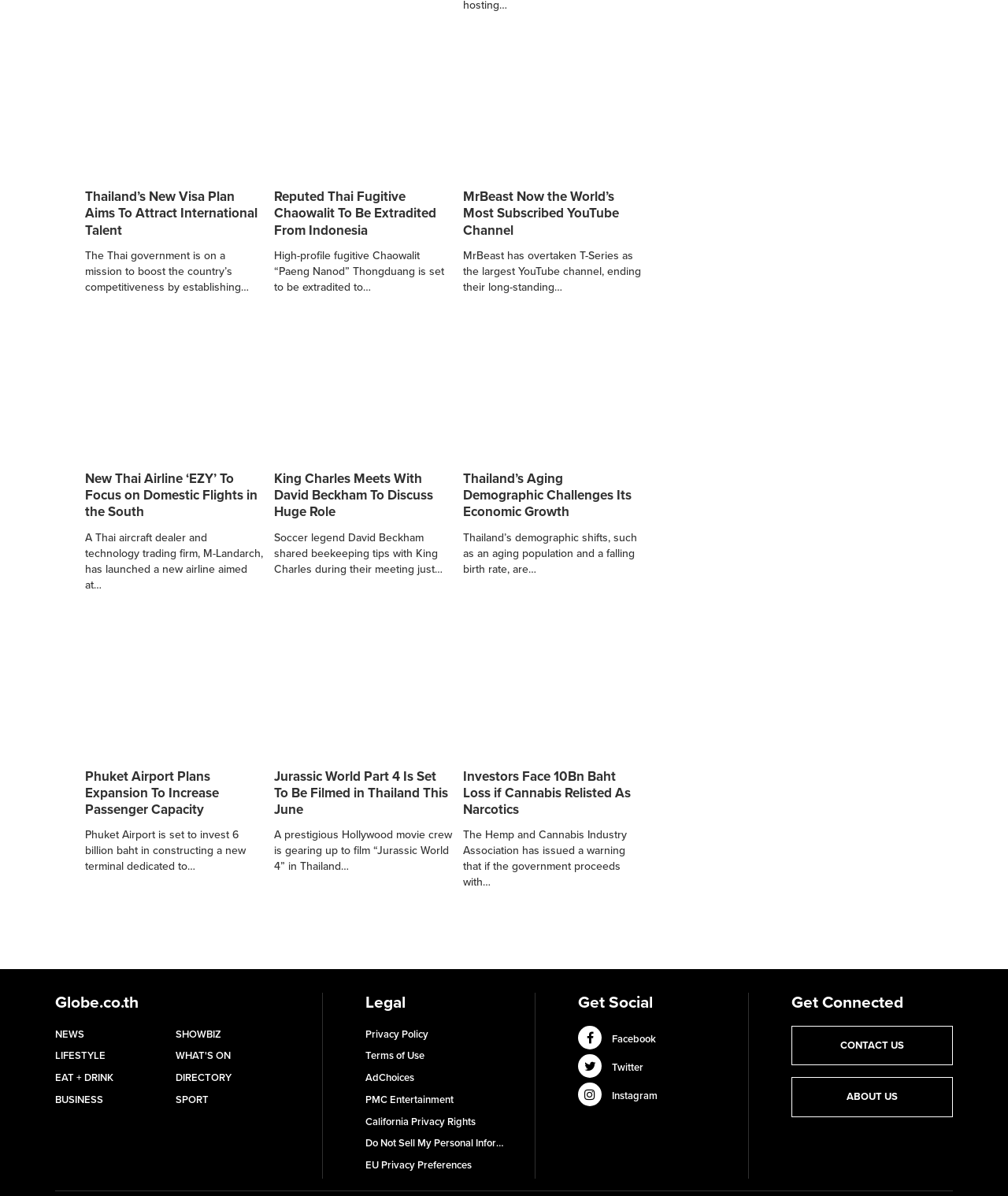How many news articles are listed on the webpage?
Answer the question using a single word or phrase, according to the image.

12